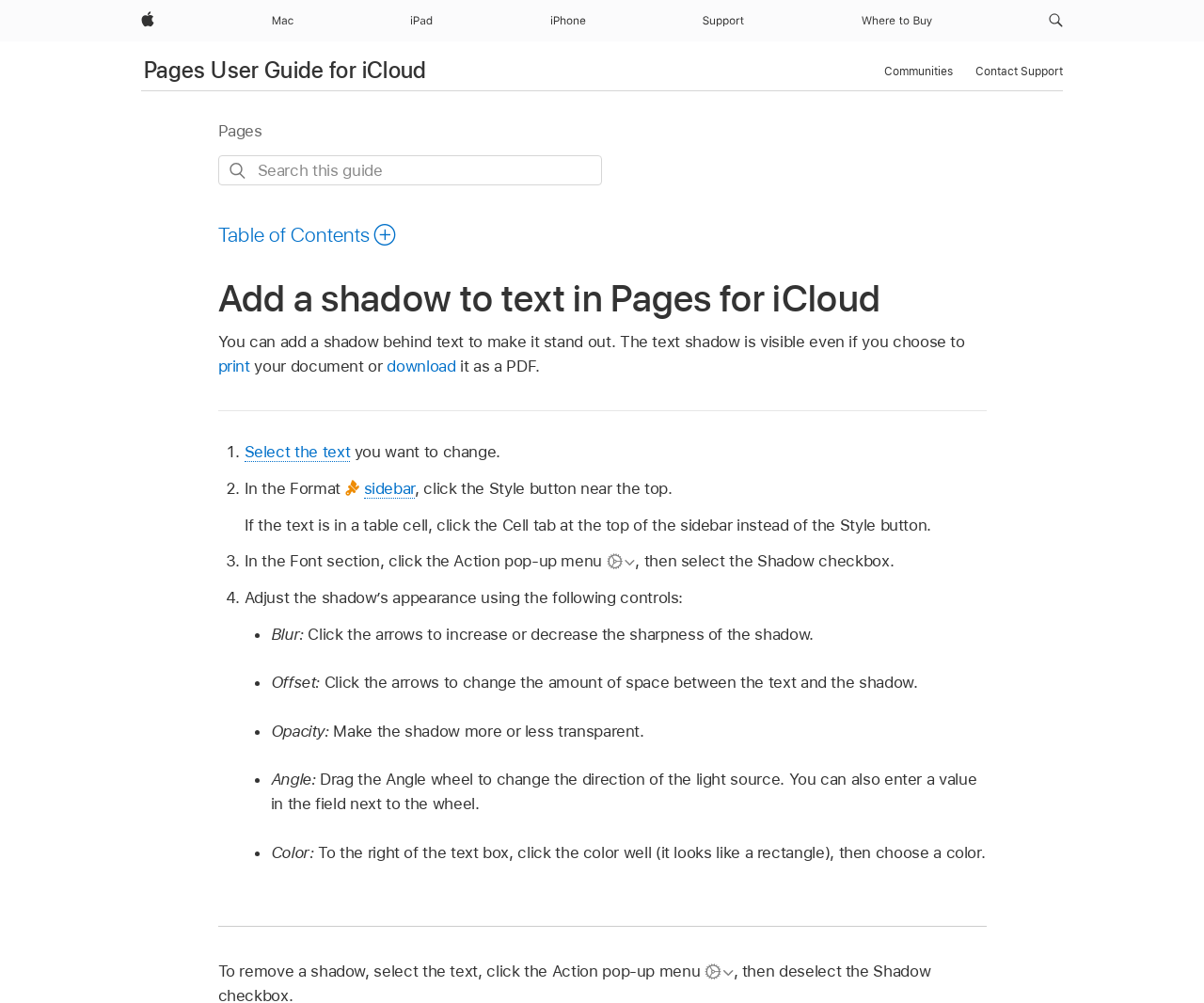Determine the bounding box coordinates of the region I should click to achieve the following instruction: "Click the Style button". Ensure the bounding box coordinates are four float numbers between 0 and 1, i.e., [left, top, right, bottom].

[0.302, 0.477, 0.345, 0.497]